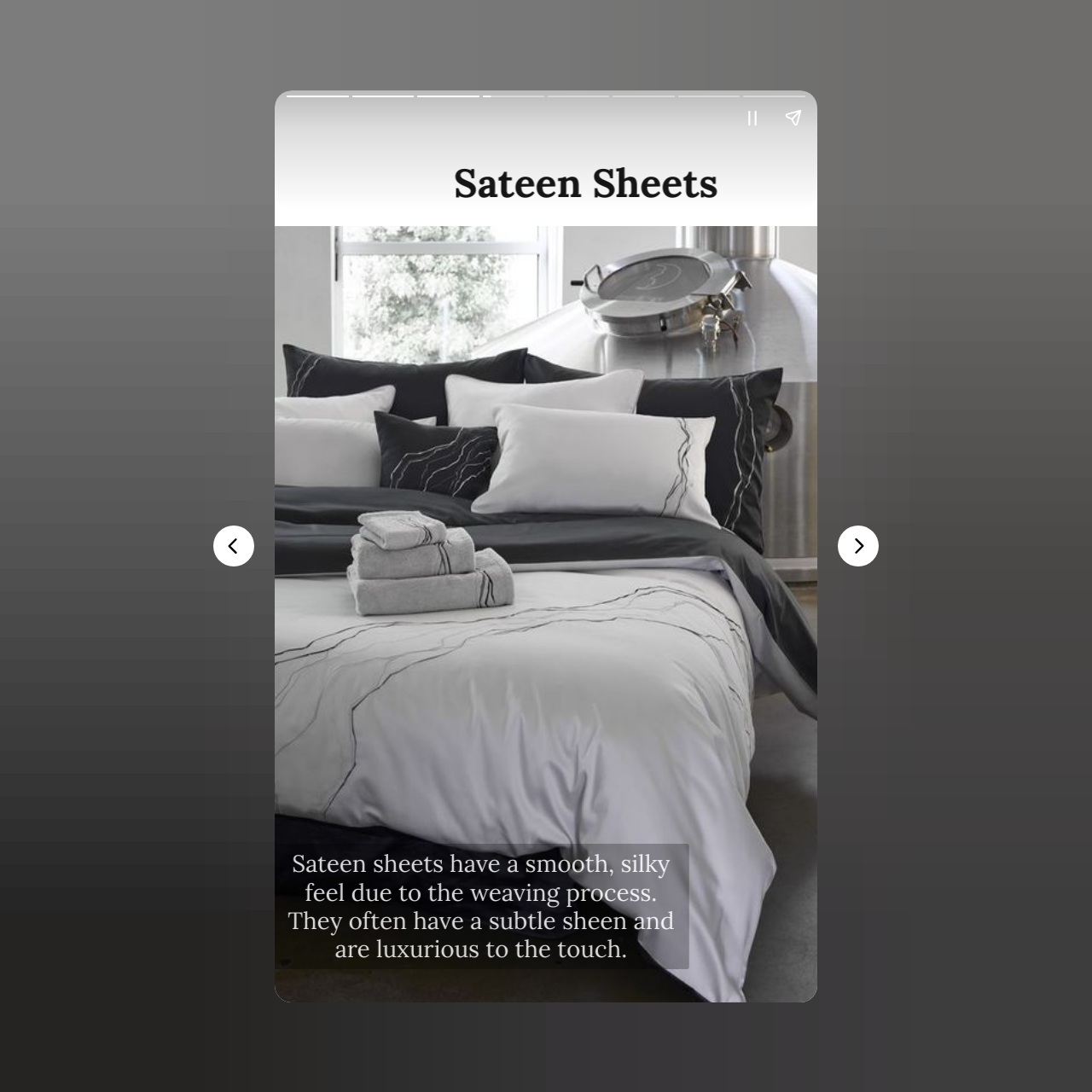Provide a thorough description of this webpage.

The webpage is about luxurious sateen sheets for bedrooms. At the top, there is a large image taking up most of the width, showcasing the product. Below the image, there is a heading "Sateen Sheets" centered on the page. 

Under the heading, there is a paragraph of text that describes the characteristics of sateen sheets, mentioning their smooth and silky feel, subtle sheen, and luxurious touch. This text is positioned roughly in the middle of the page.

On the top-right corner, there are two buttons, "Pause story" and "Share story", placed side by side. On the left side of the page, near the middle, there are two navigation buttons, "Previous page" and "Next page", allowing users to navigate through the content.

The background of the page is a canvas that spans the entire width and height of the page. There is also a complementary section on the page, which takes up a significant portion of the width, but its content is not explicitly described.